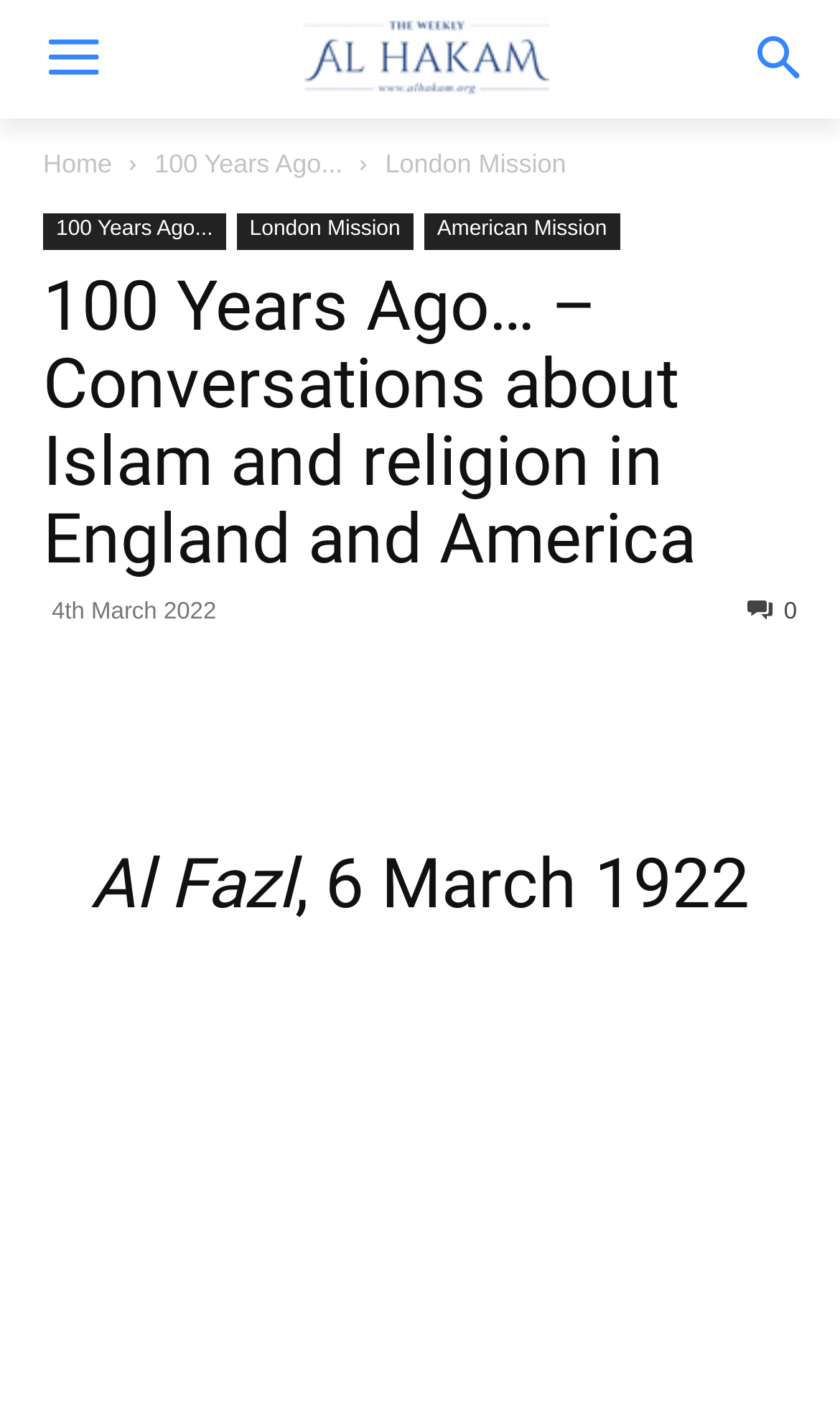Respond to the question with just a single word or phrase: 
How many levels of navigation are there?

2